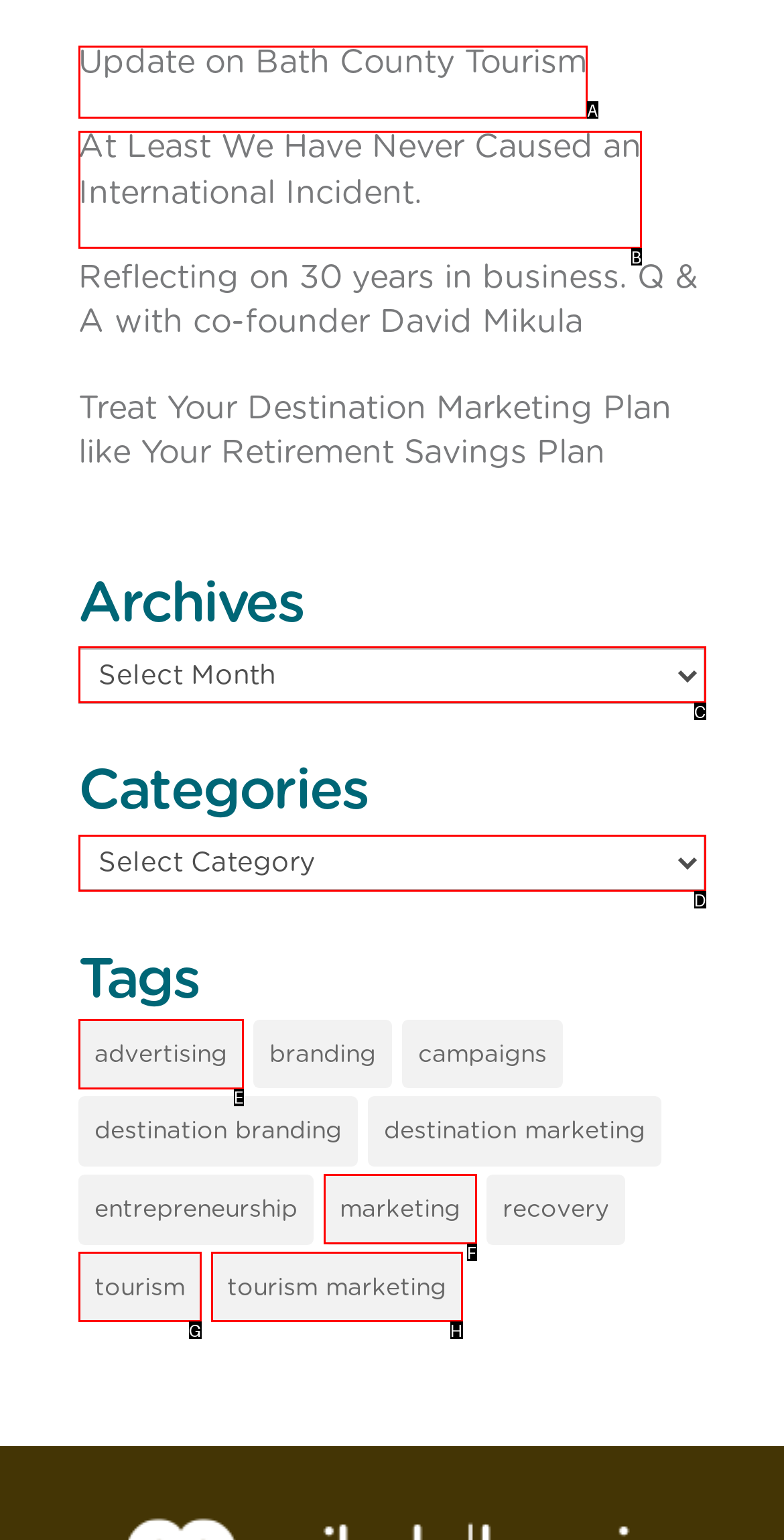Select the option that aligns with the description: Update on Bath County Tourism
Respond with the letter of the correct choice from the given options.

A